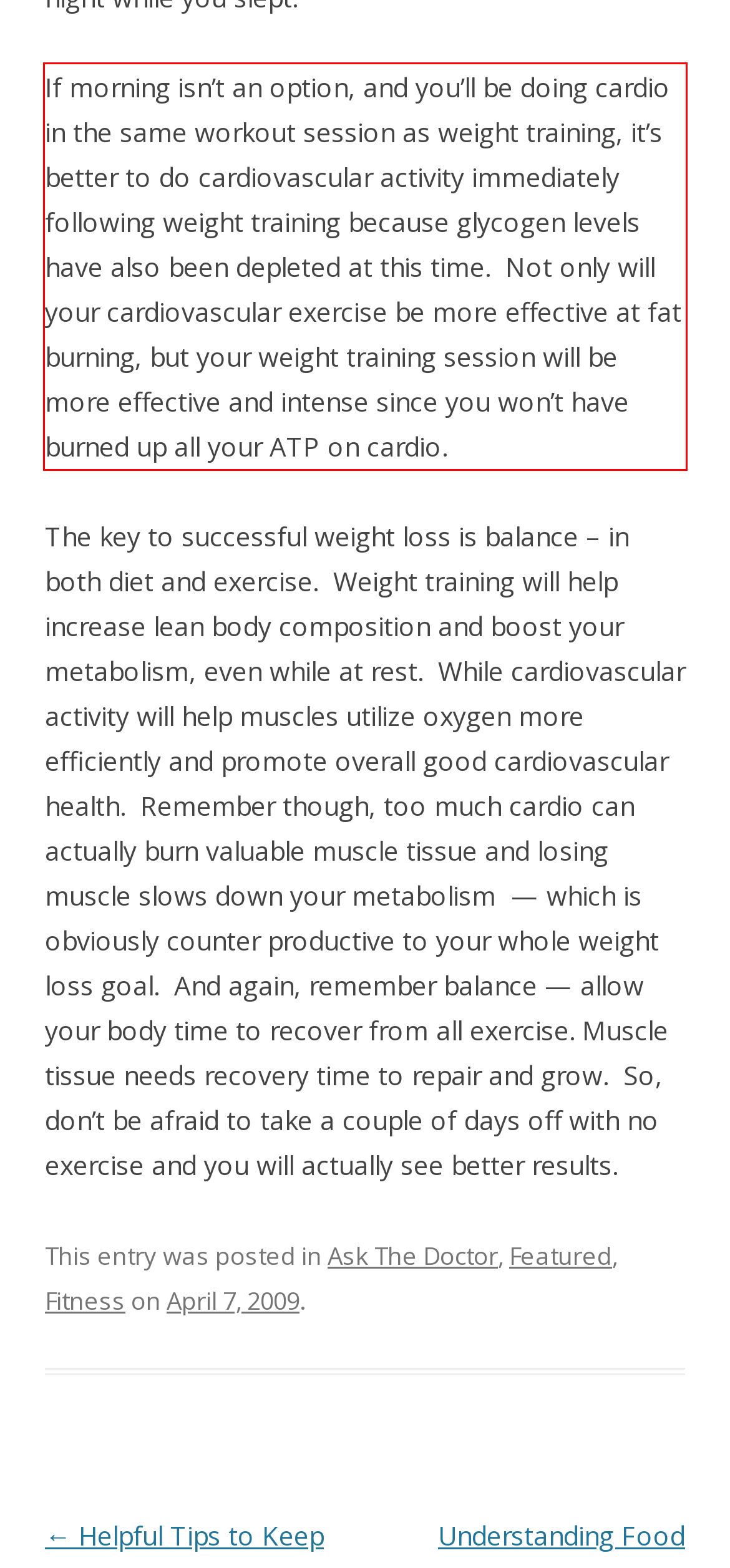Analyze the webpage screenshot and use OCR to recognize the text content in the red bounding box.

If morning isn’t an option, and you’ll be doing cardio in the same workout session as weight training, it’s better to do cardiovascular activity immediately following weight training because glycogen levels have also been depleted at this time. Not only will your cardiovascular exercise be more effective at fat burning, but your weight training session will be more effective and intense since you won’t have burned up all your ATP on cardio.